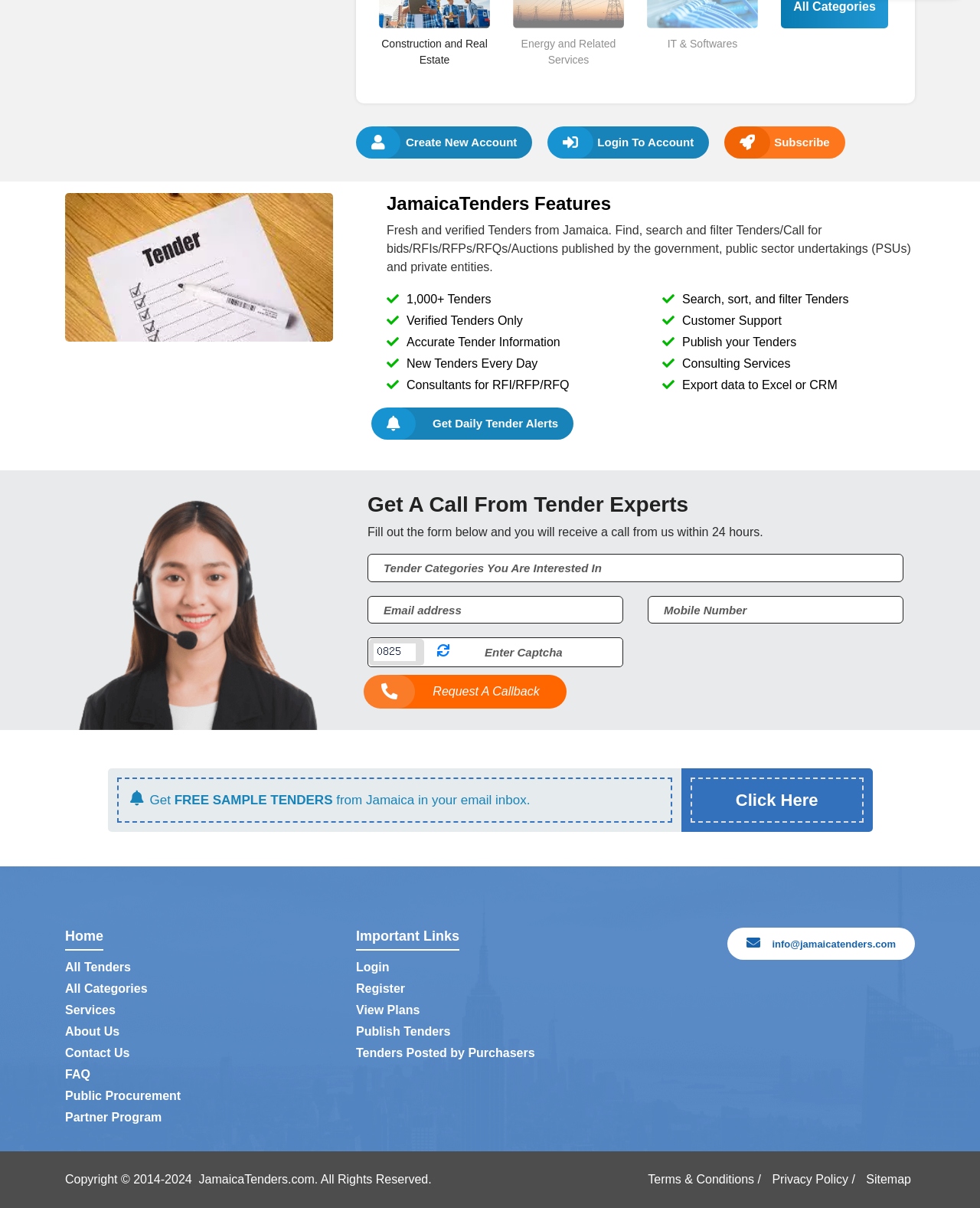Give a concise answer of one word or phrase to the question: 
What is the contact email address of JamaicaTenders?

info@jamaicatenders.com